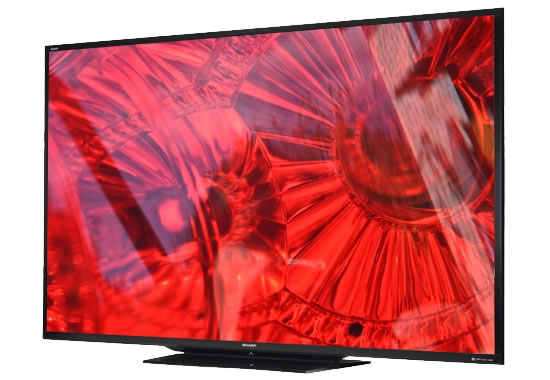What is the ideal use of this television?
Answer the question using a single word or phrase, according to the image.

Watching movies, gaming, or enjoying vivid images